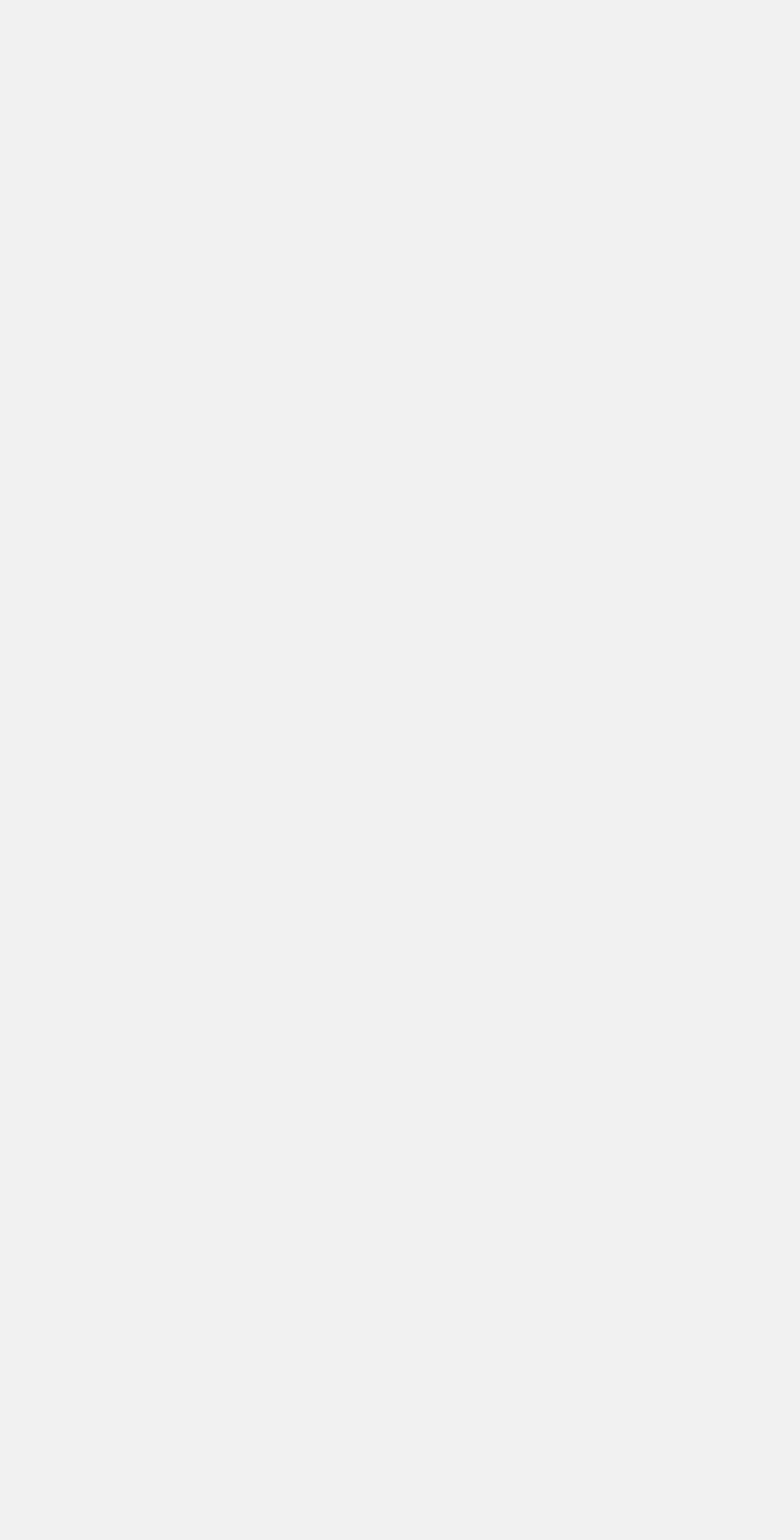Answer the following query concisely with a single word or phrase:
What is the website for Walgreens in Spanish?

Walgreensespanol.com